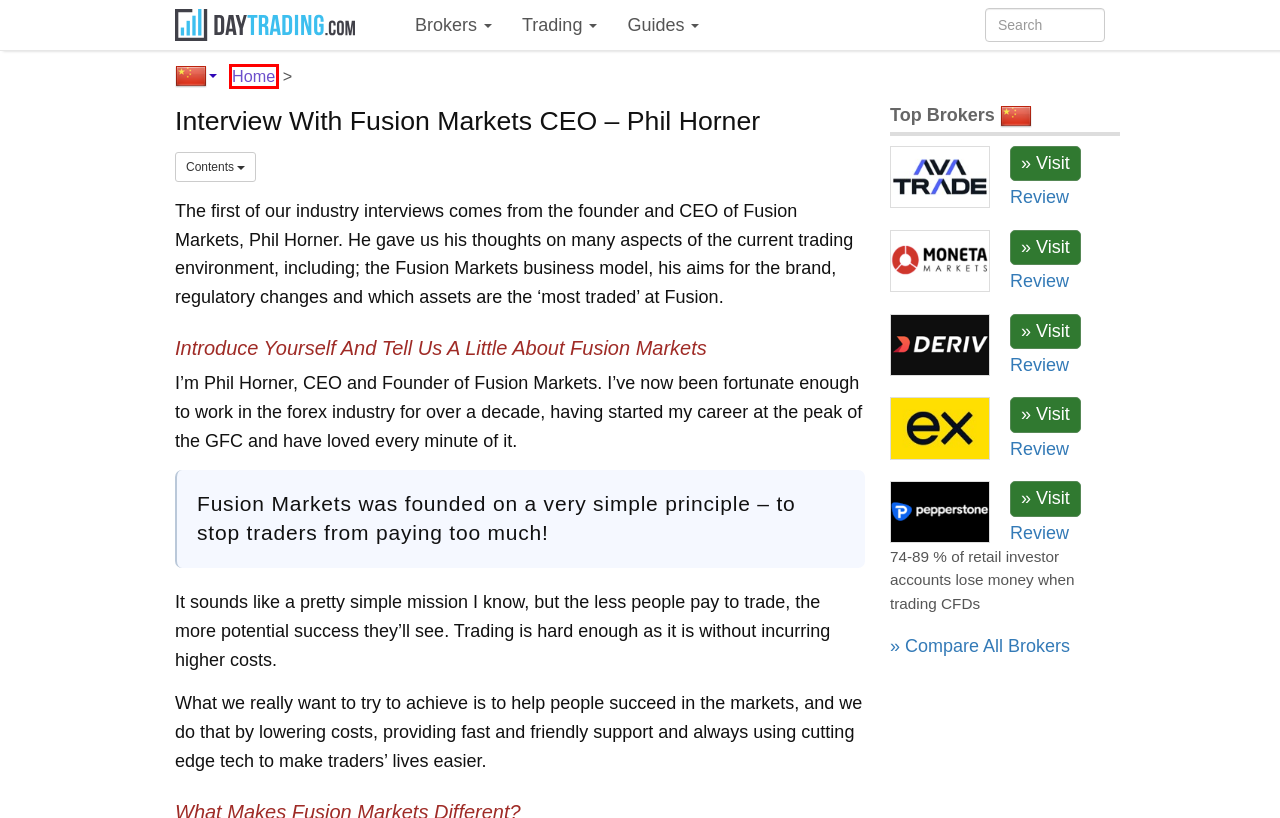Look at the screenshot of a webpage where a red bounding box surrounds a UI element. Your task is to select the best-matching webpage description for the new webpage after you click the element within the bounding box. The available options are:
A. Privacy Policy - DayTrading.com
B. Exness Review 2024 | Pros, Cons & Key Findings
C. Moneta Markets Review 2024 | Pros, Cons & Key Findings
D. Best Day Trading Platforms and Brokers in 2024
E. Advertising Disclosure | How we Fund DayTrading.com
F. Deriv.com Review 2024 | Pros, Cons & Key Features Revealed
G. Day Trading 2024: How to Day Trade (Tutorials & Expert Tips)
H. Pepperstone Review 2024 | Pros, Cons & Key Features

G